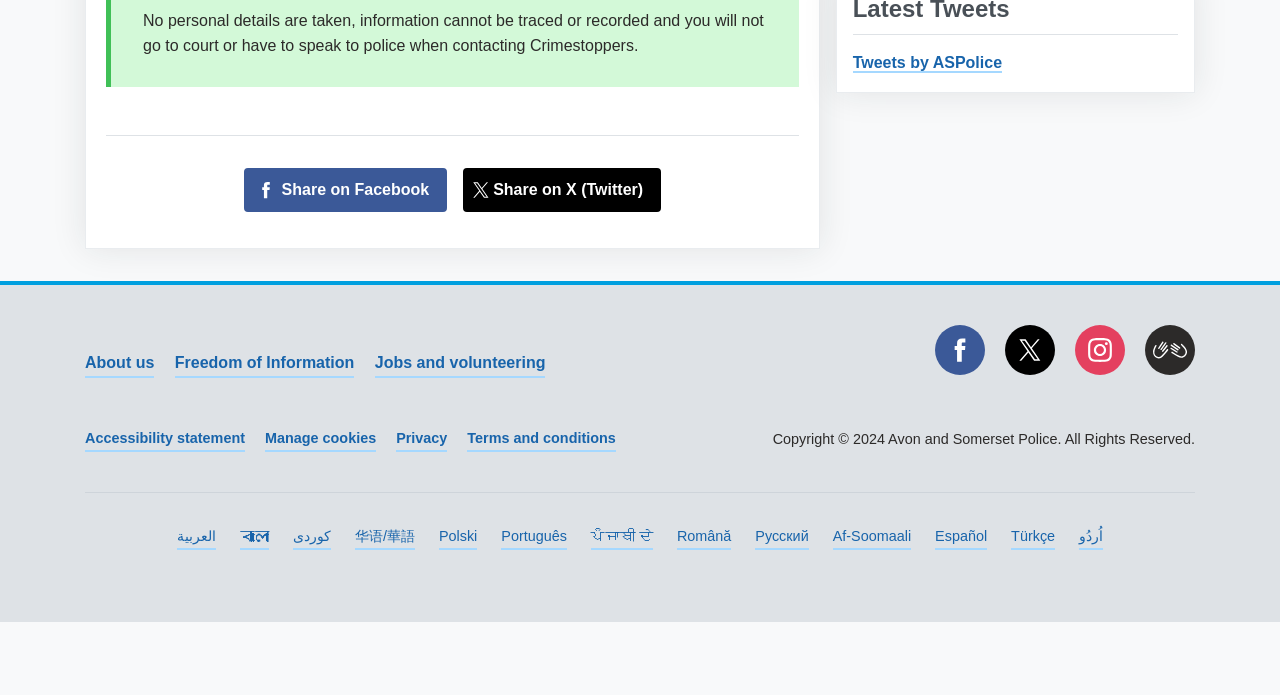What is the purpose of contacting Crimestoppers?
Based on the image, answer the question with as much detail as possible.

Based on the StaticText element at the top of the webpage, it is clear that contacting Crimestoppers allows individuals to report crimes without providing personal details, and they will not be required to go to court or speak to the police.